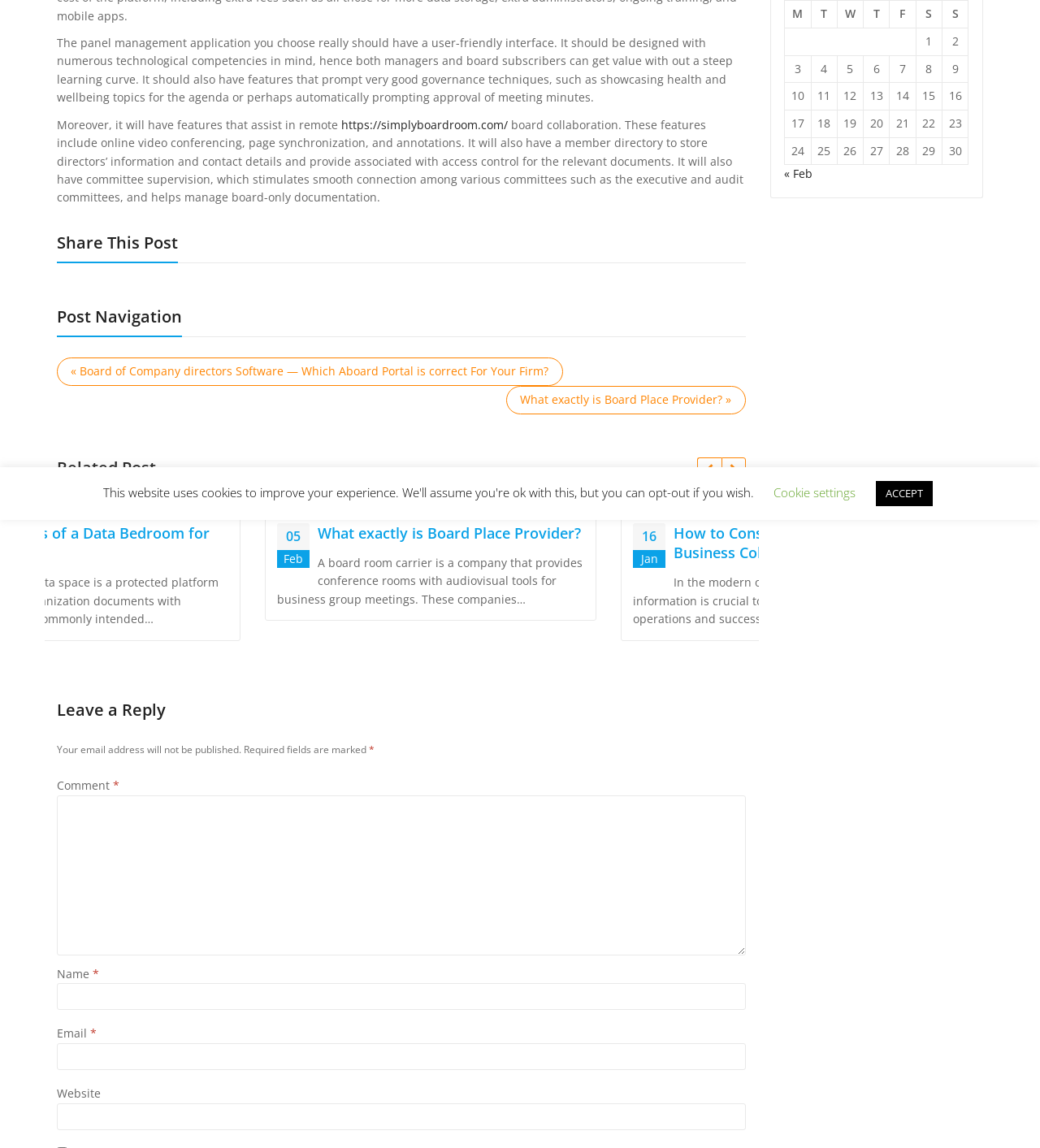Locate the UI element described as follows: "marella outlet online shop". Return the bounding box coordinates as four float numbers between 0 and 1 in the order [left, top, right, bottom].

[0.055, 0.031, 0.197, 0.045]